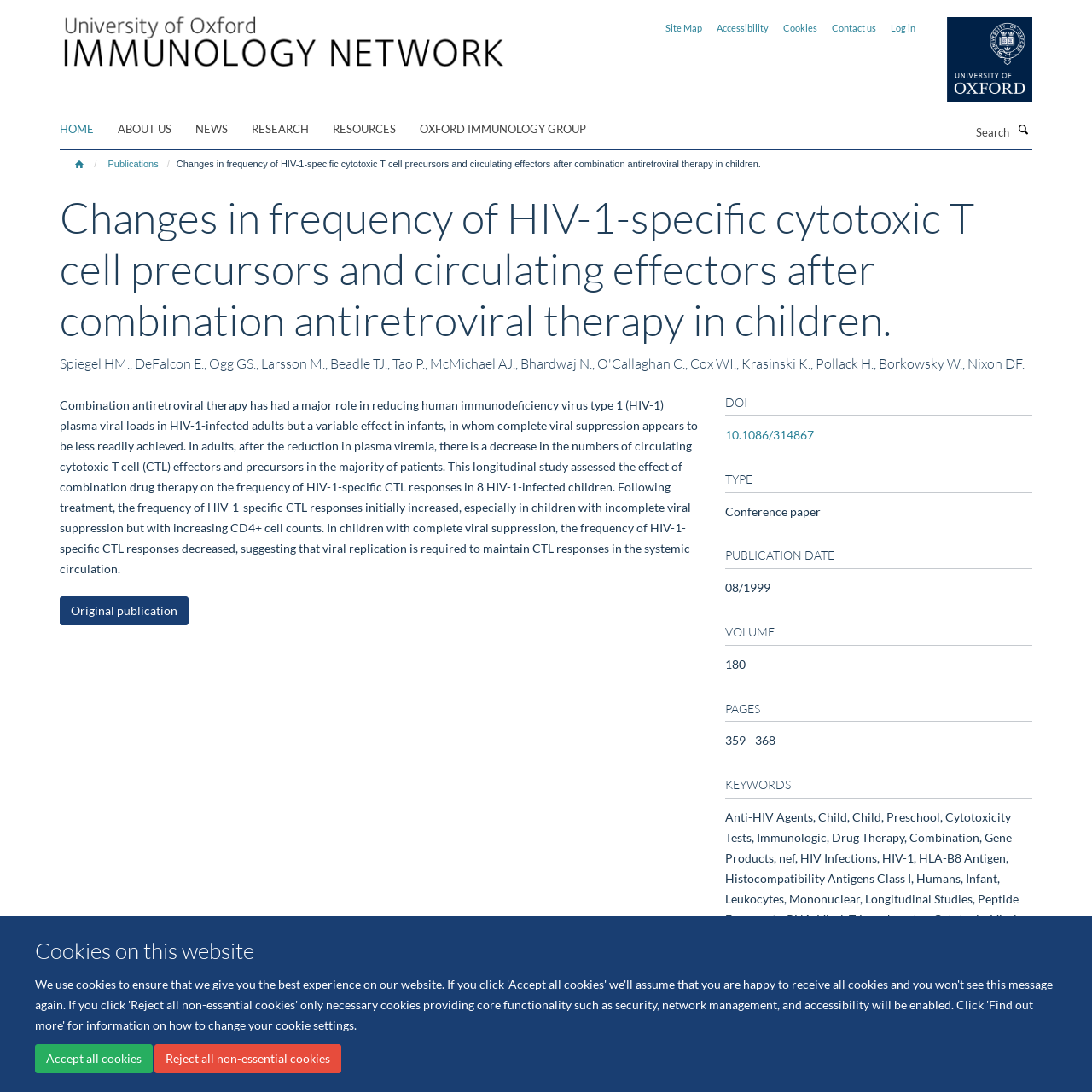Convey a detailed summary of the webpage, mentioning all key elements.

This webpage appears to be a research article or publication from the University of Oxford's Immunology department. At the top of the page, there is a navigation menu with links to "HOME", "ABOUT US", "NEWS", "RESEARCH", "RESOURCES", and "OXFORD IMMUNOLOGY GROUP". Below this menu, there is a search bar with a "Search" button.

The main content of the page is divided into sections. The first section has a heading "Changes in frequency of HIV-1-specific cytotoxic T cell precursors and circulating effectors after combination antiretroviral therapy in children." followed by a paragraph of text describing the research. This section also includes a button labeled "Original publication".

Below this section, there are several sections with headings "DOI", "TYPE", "PUBLICATION DATE", "VOLUME", "PAGES", and "KEYWORDS". Each of these sections contains relevant information about the publication, such as the DOI number, publication type, date, volume, pages, and keywords.

At the bottom of the page, there are links to "Medical Sciences Division, University of Oxford", "Freedom of Information", "Data Privacy", "Copyright Statement", and "Accessibility Statement". There is also a horizontal separator line above these links.

Throughout the page, there are several images, including the University of Oxford's logo and an image associated with the "Immunology" link. There are also several links to other pages, including "Cookies on this website", "Oxford University", "Site Map", "Accessibility", "Cookies", "Contact us", and "Log in".